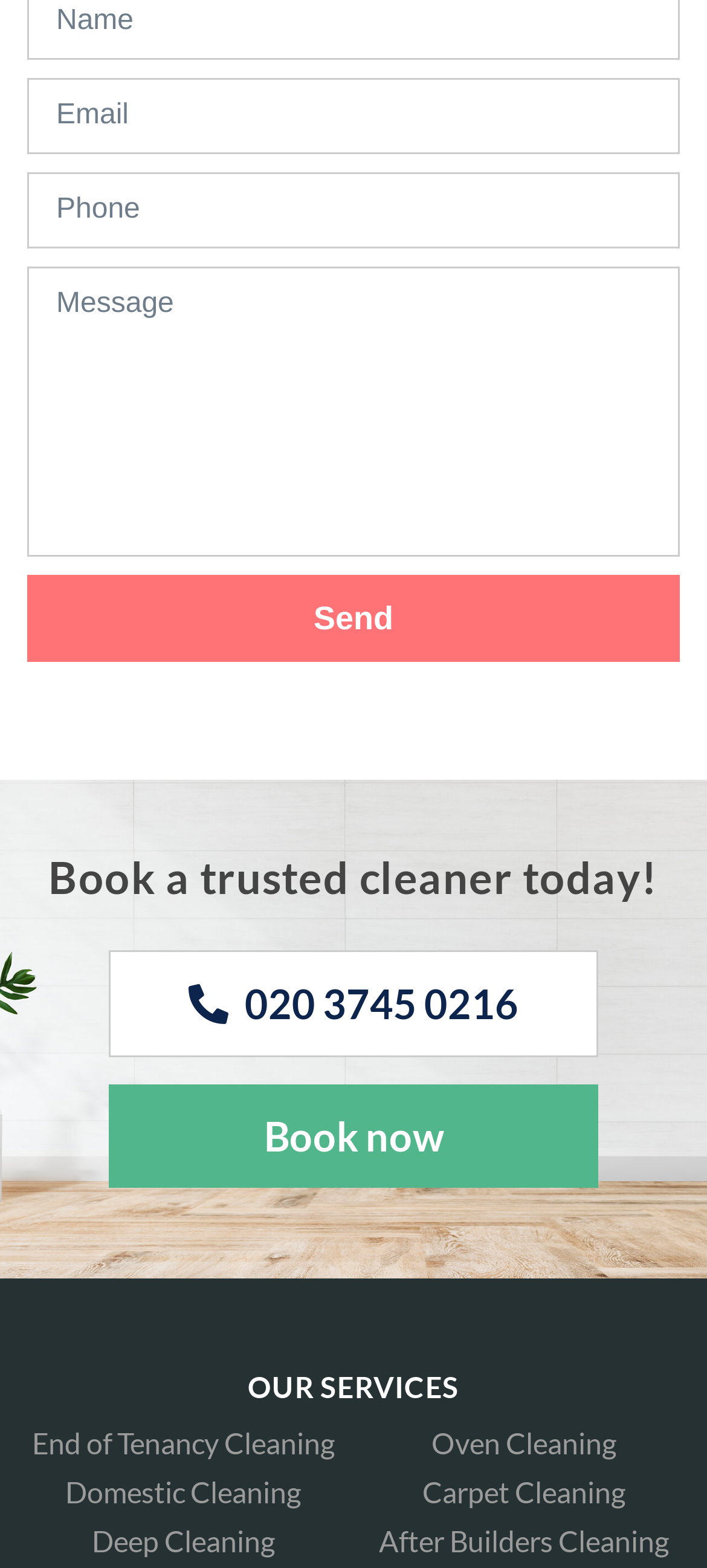Locate the bounding box coordinates of the clickable element to fulfill the following instruction: "View End of Tenancy Cleaning services". Provide the coordinates as four float numbers between 0 and 1 in the format [left, top, right, bottom].

[0.045, 0.909, 0.473, 0.931]